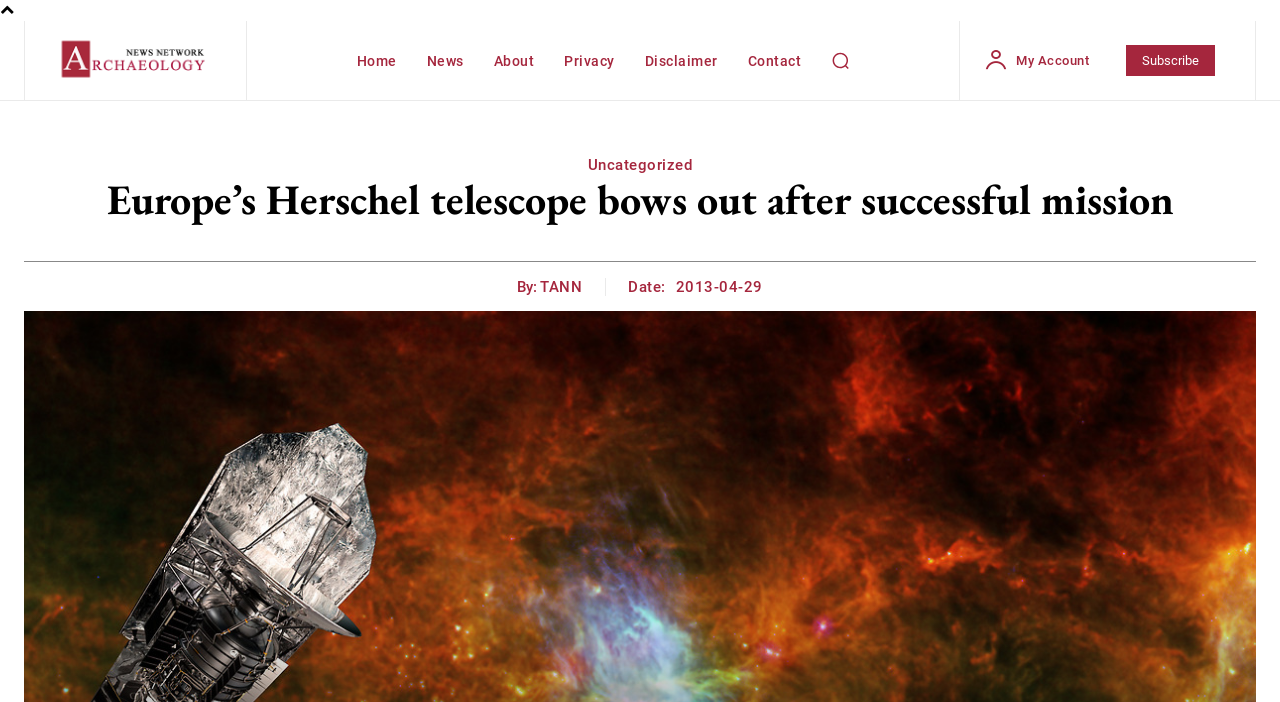How many navigation links are there?
From the details in the image, provide a complete and detailed answer to the question.

I counted the number of links in the top navigation bar, which are 'Home', 'News', 'About', 'Privacy', 'Disclaimer', and 'Contact'.